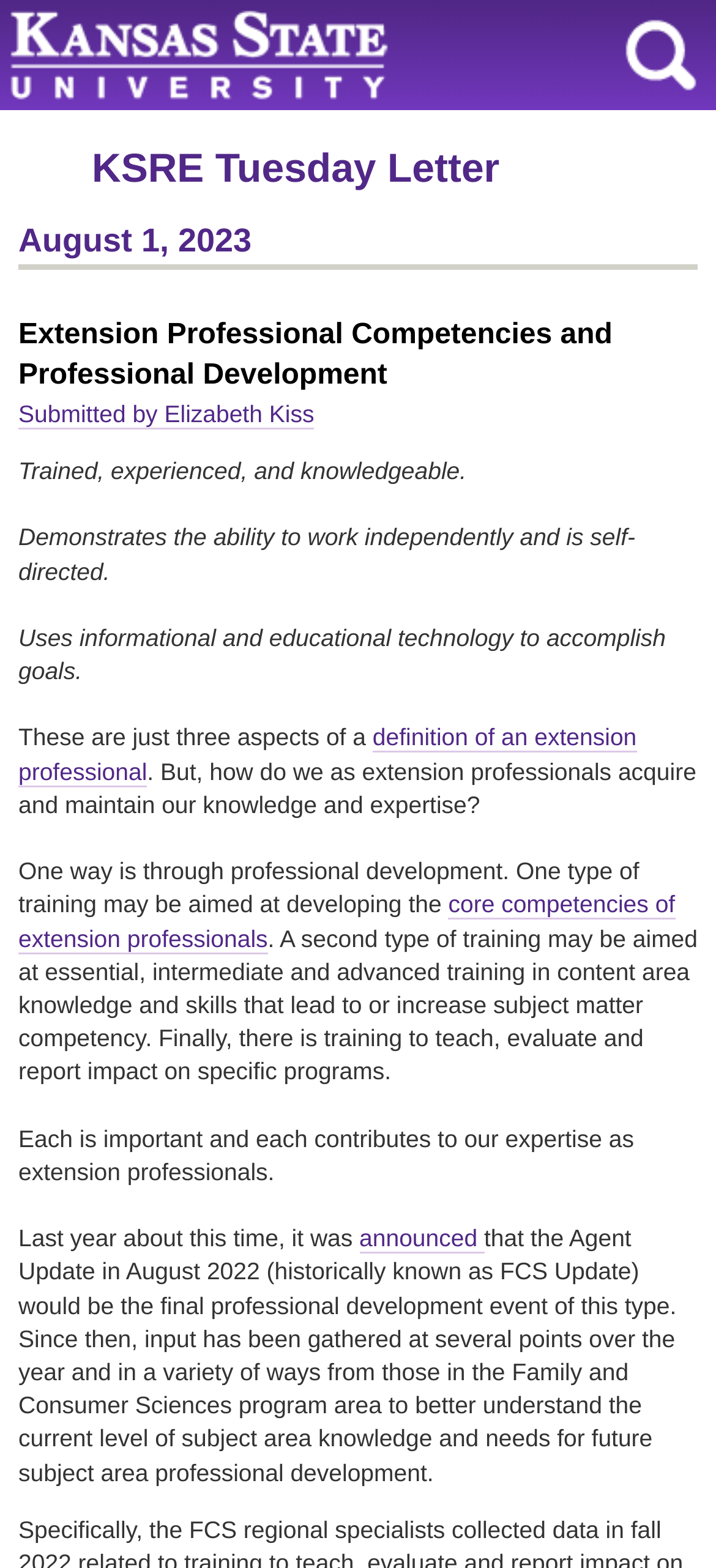What is the date mentioned in the webpage? Examine the screenshot and reply using just one word or a brief phrase.

August 1, 2023